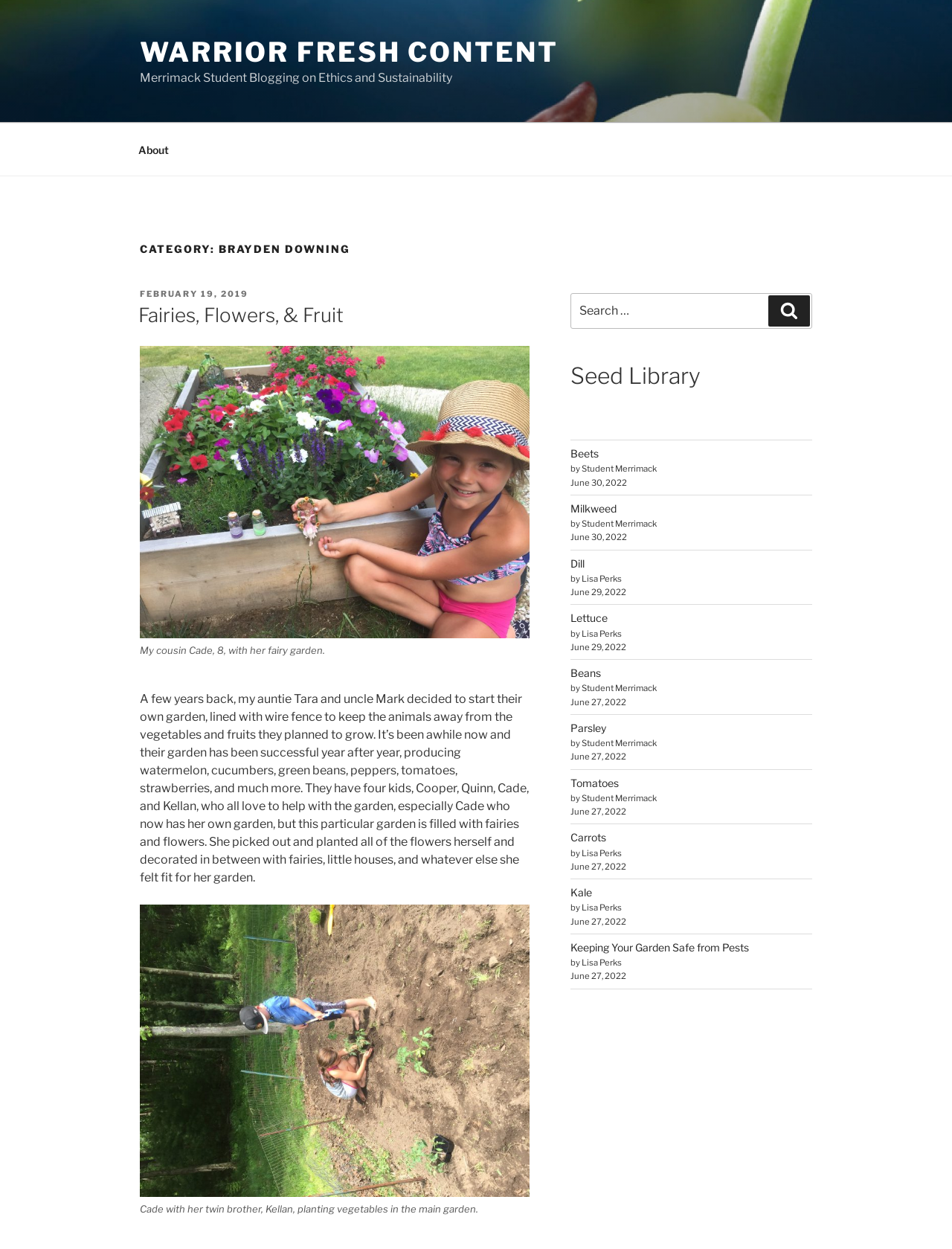Provide the bounding box coordinates for the area that should be clicked to complete the instruction: "Explore the 'Seed Library'".

[0.599, 0.289, 0.853, 0.314]